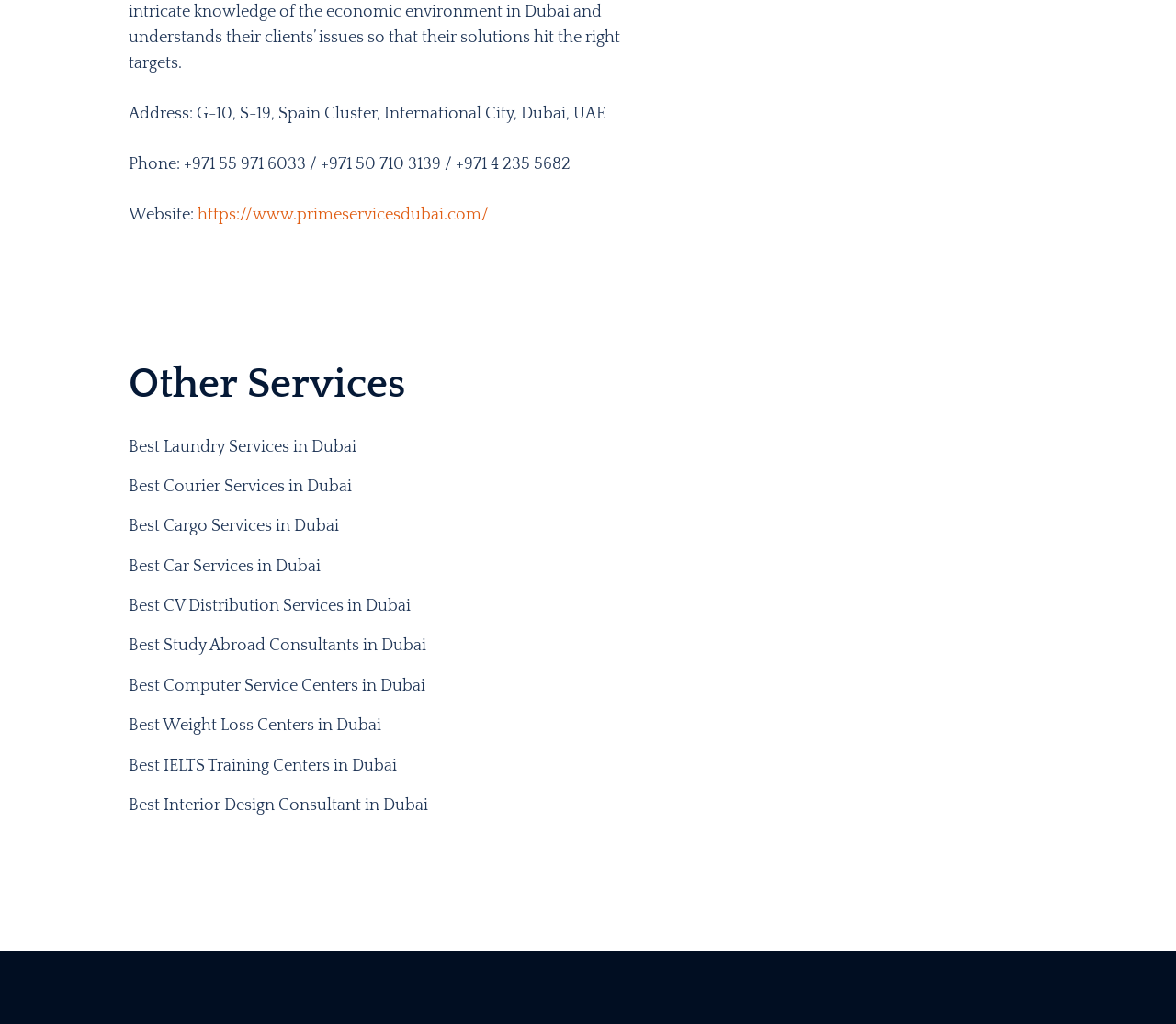Identify the bounding box coordinates of the region that needs to be clicked to carry out this instruction: "Discover Best Cargo Services in Dubai". Provide these coordinates as four float numbers ranging from 0 to 1, i.e., [left, top, right, bottom].

[0.109, 0.502, 0.891, 0.527]